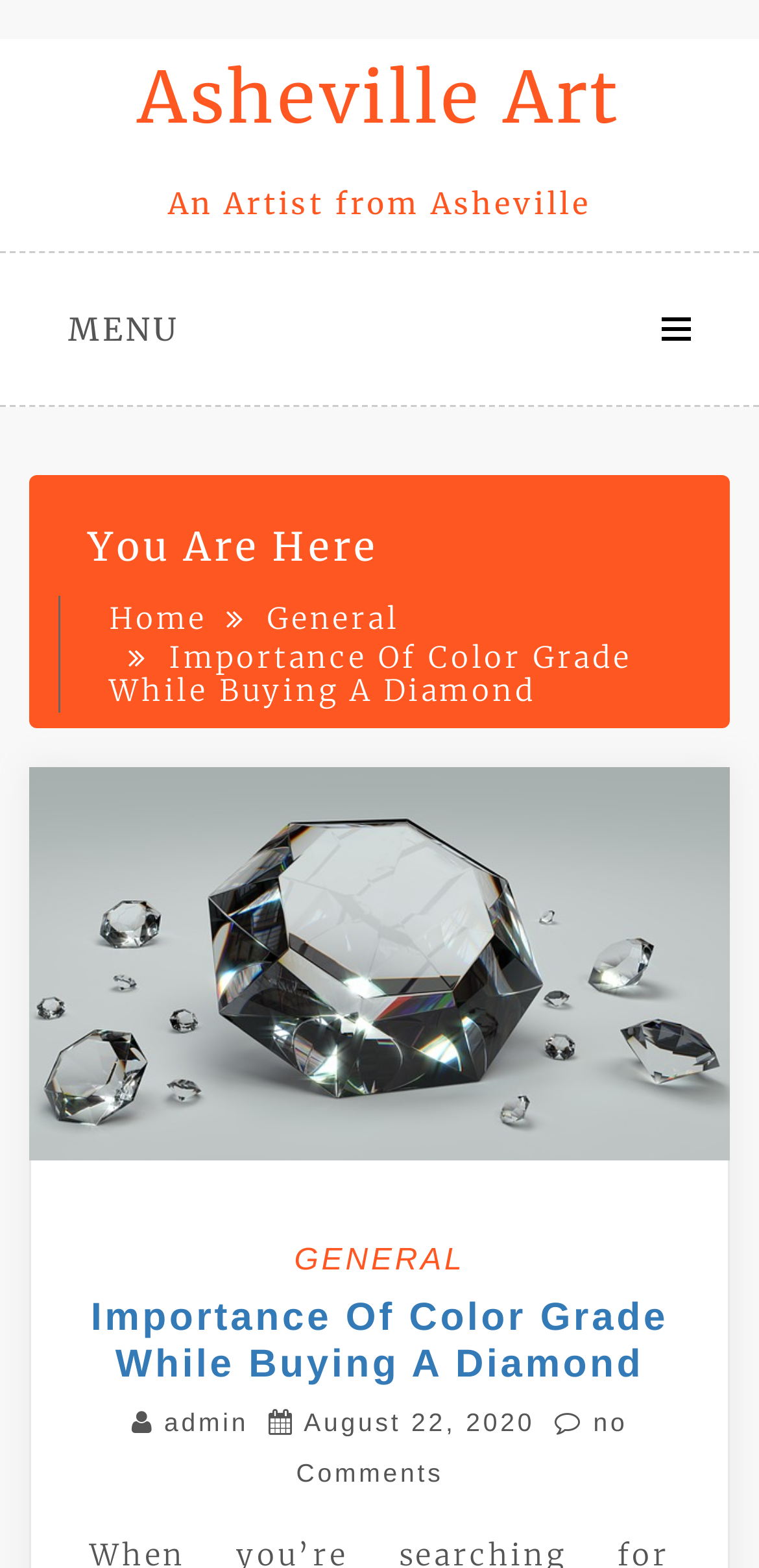Provide a one-word or one-phrase answer to the question:
How many comments are on the article?

no Comments